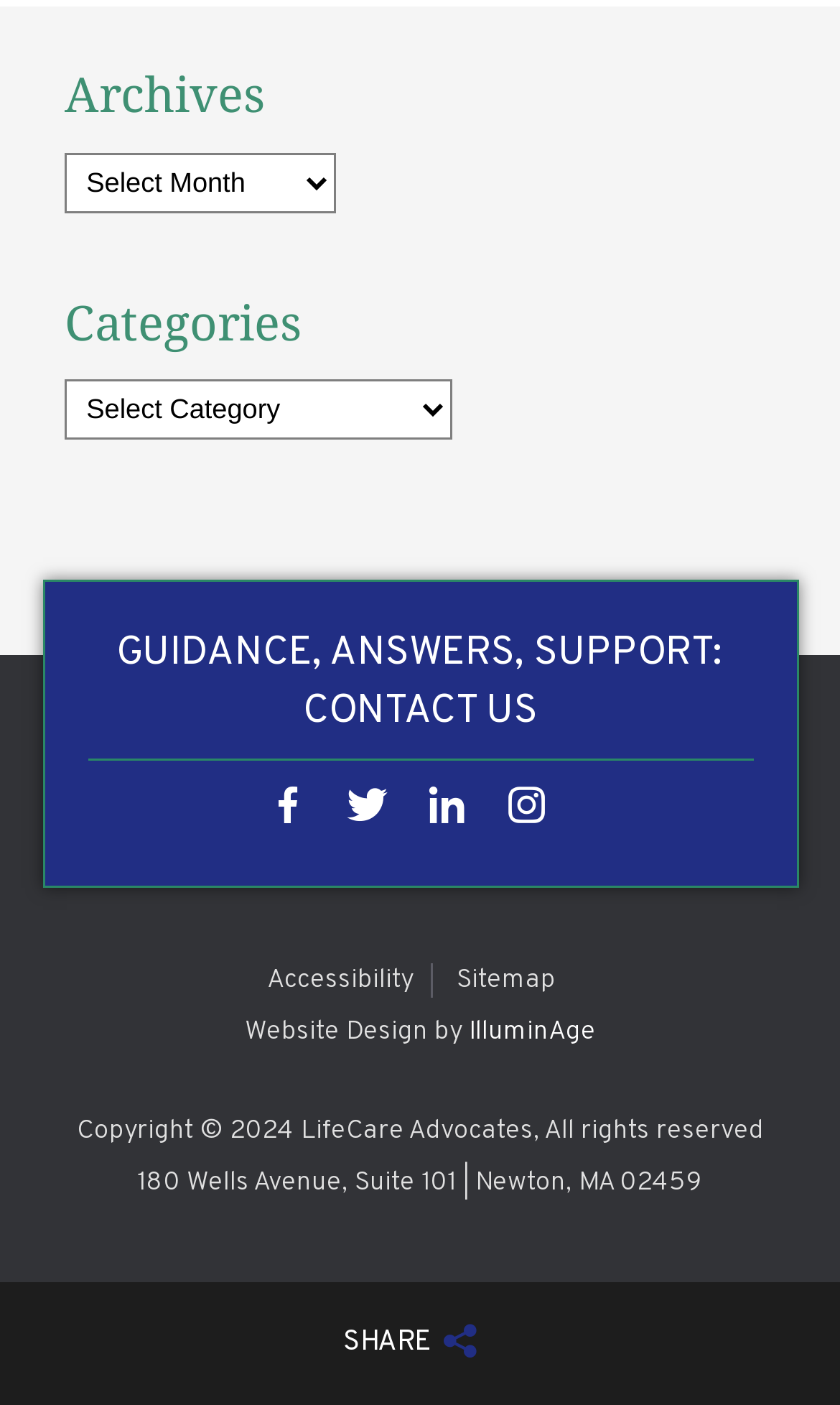Please examine the image and provide a detailed answer to the question: What is the name of the website designer?

I found the website designer's name at the bottom of the webpage, which is 'IlluminAge', mentioned in the text 'Website Design by IlluminAge'.